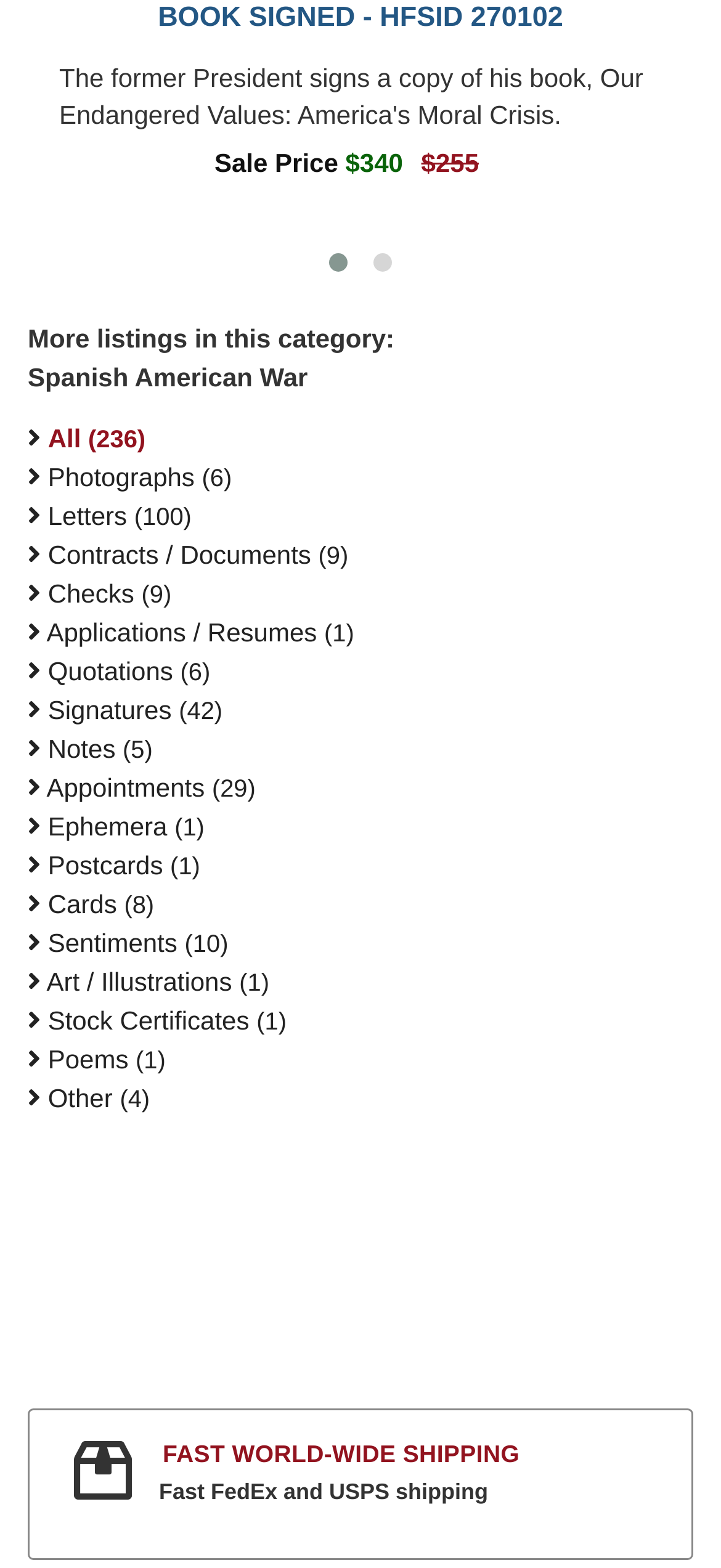Please give the bounding box coordinates of the area that should be clicked to fulfill the following instruction: "Click the SSL Seal". The coordinates should be in the format of four float numbers from 0 to 1, i.e., [left, top, right, bottom].

[0.269, 0.755, 0.608, 0.791]